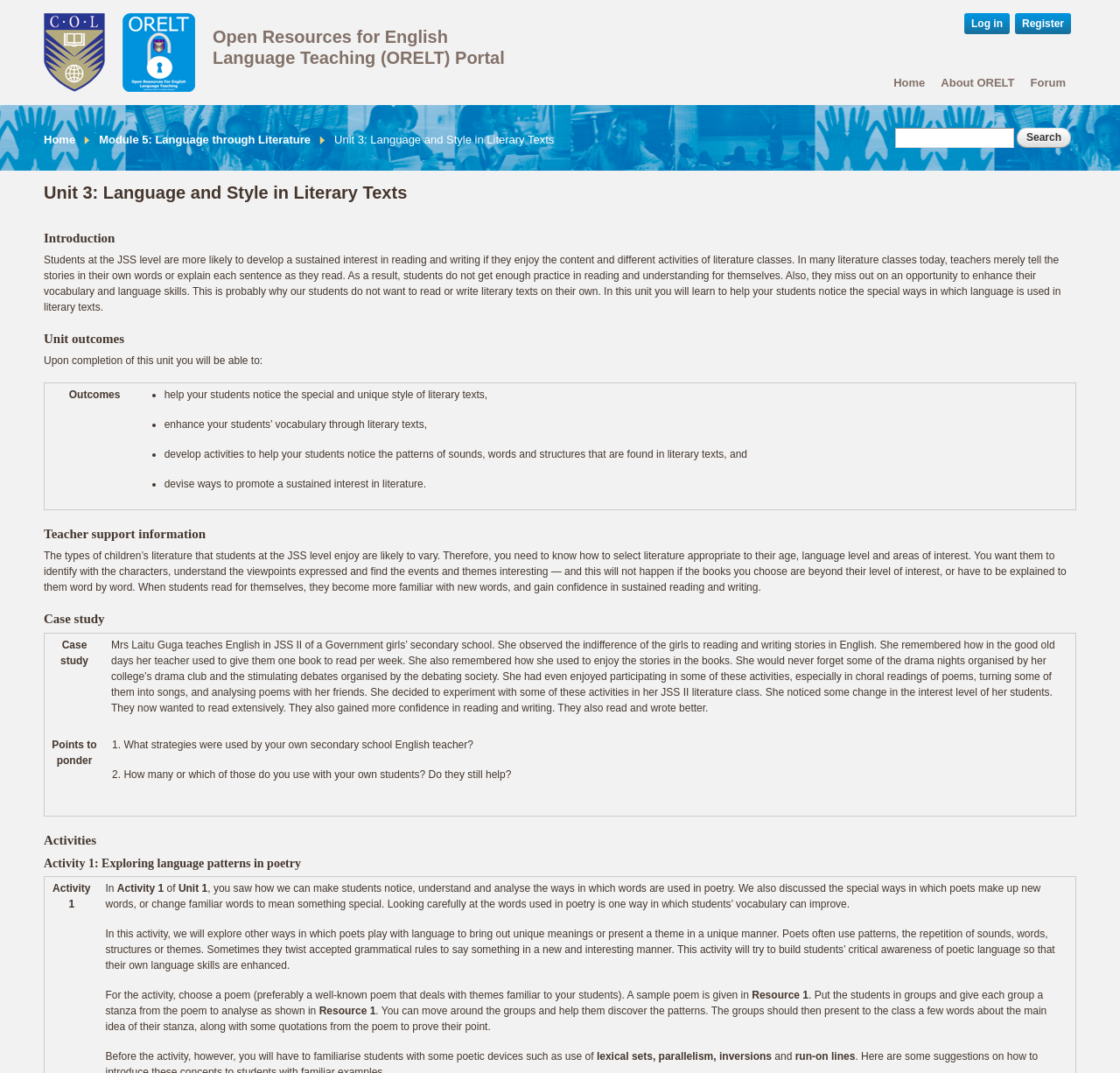Determine the coordinates of the bounding box that should be clicked to complete the instruction: "Click on 'Car Insurance Reviews'". The coordinates should be represented by four float numbers between 0 and 1: [left, top, right, bottom].

None